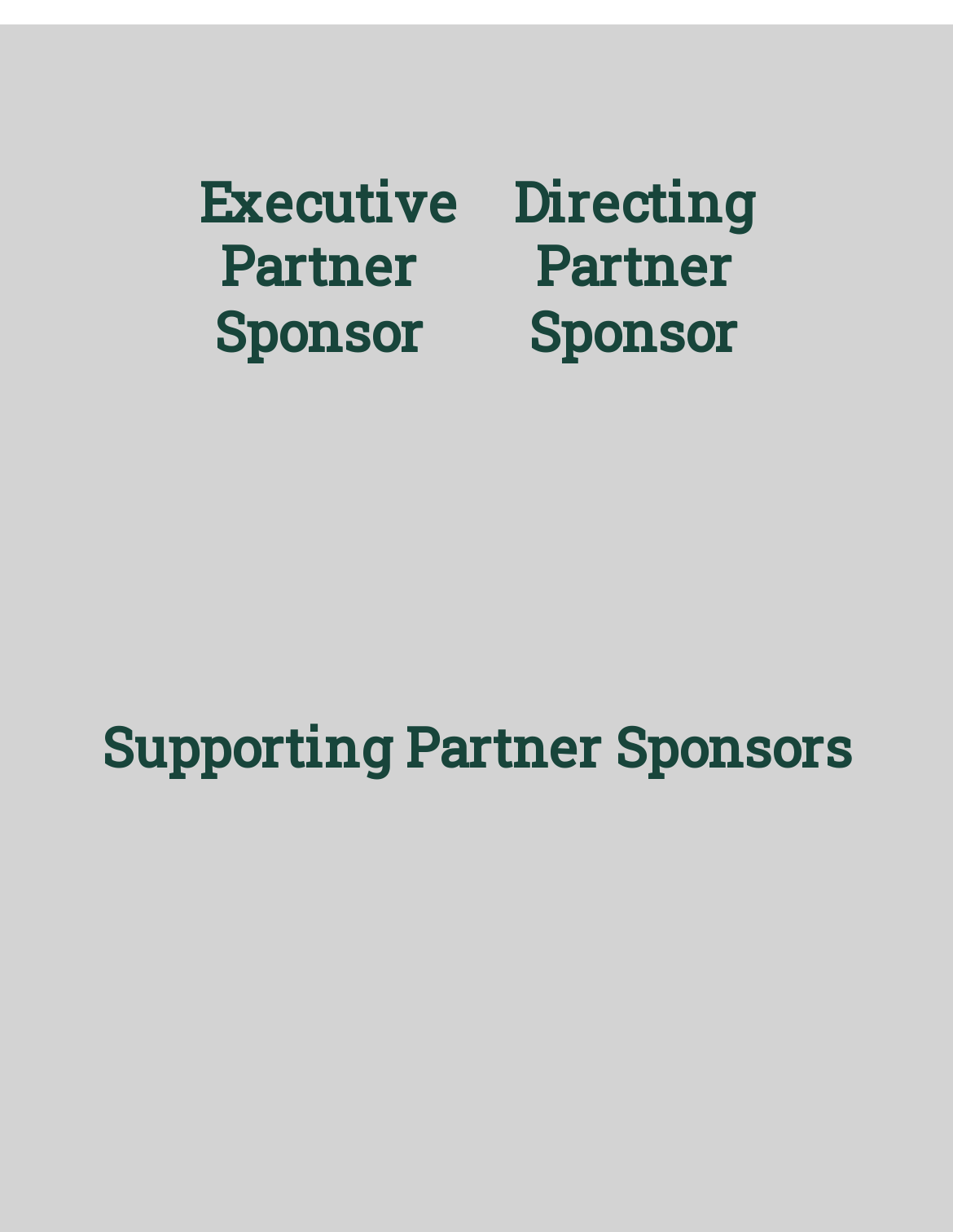How many partner sponsors are listed?
Please provide a comprehensive answer based on the information in the image.

I counted the number of partner sponsors listed on the webpage, including Executive Partner Sponsor, Directing Partner Sponsor, and three Supporting Partner Sponsors.